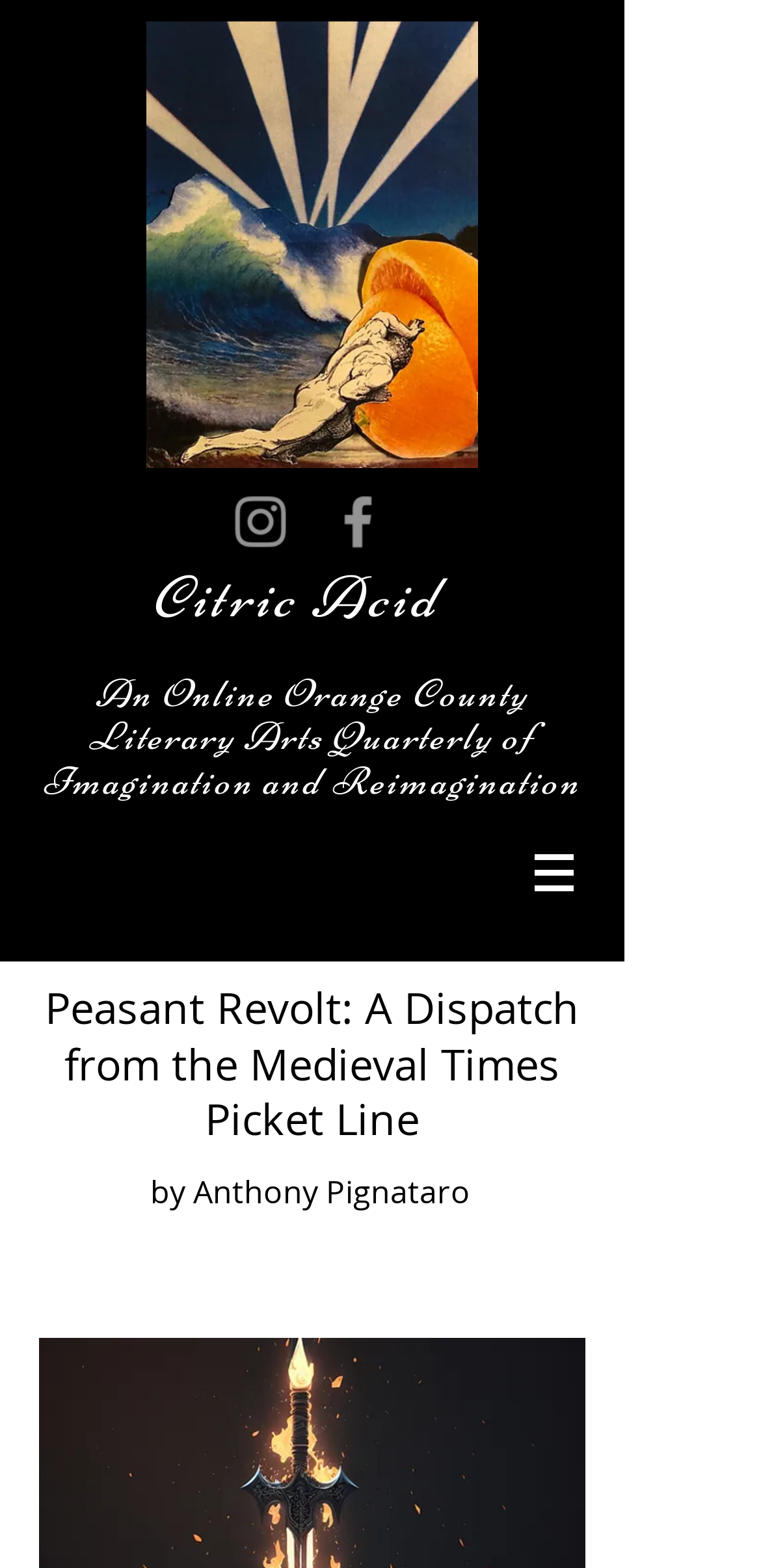Describe all significant elements and features of the webpage.

The webpage appears to be an article or literary piece titled "Peasant Revolt: A Dispatch from the Medieval Times Picket Line" by Anthony Pignataro. At the top-left of the page, there is a large image taking up about a quarter of the screen, with a link to "image0.jpeg". 

Below the image, there is a social bar with links to Instagram and Facebook, each accompanied by their respective icons. To the right of the social bar, there is a heading that reads "Citric Acid" followed by a static text that describes the website as an "Online Orange County Literary Arts Quarterly of Imagination and Reimagination".

On the top-right side of the page, there is a navigation menu labeled "Site" with a button that has a popup menu. The button is accompanied by an icon. 

Further down the page, there is a large heading that repeats the title of the article, "Peasant Revolt: A Dispatch from the Medieval Times Picket Line", followed by a byline that reads "by Anthony Pignataro".